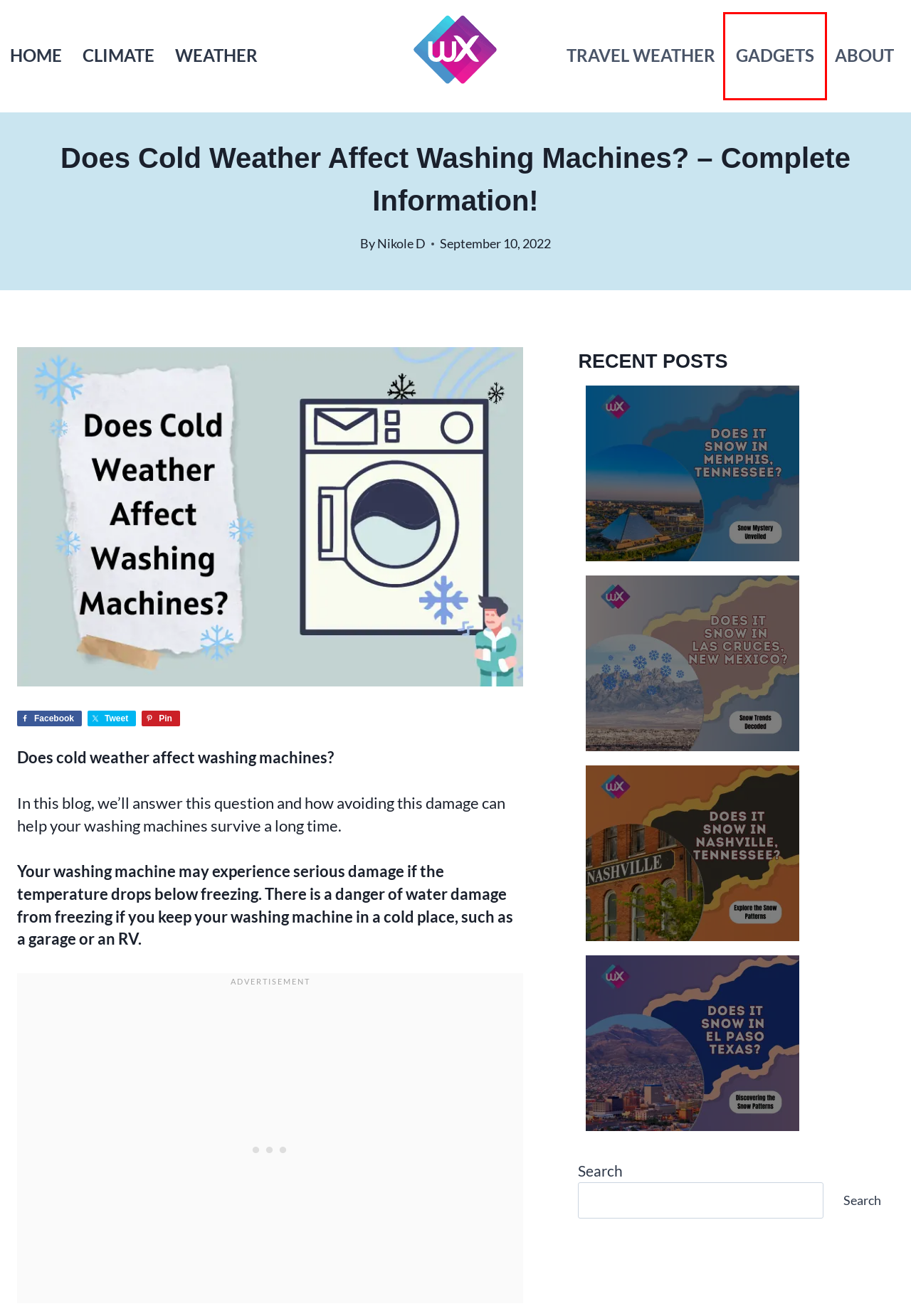Given a webpage screenshot with a UI element marked by a red bounding box, choose the description that best corresponds to the new webpage that will appear after clicking the element. The candidates are:
A. Home - WX Research
B. Does It Snow in Las Cruces New Mexico? - (Latest Trends)
C. Weather Gadgets - WX Research
D. Weather Education - WX Research
E. Does It Snow in Memphis Tennessee? (Snow Trends Unveiled)
F. About - WX Research
G. Travel Weather - WX Research
H. Climate Science - WX Research

C